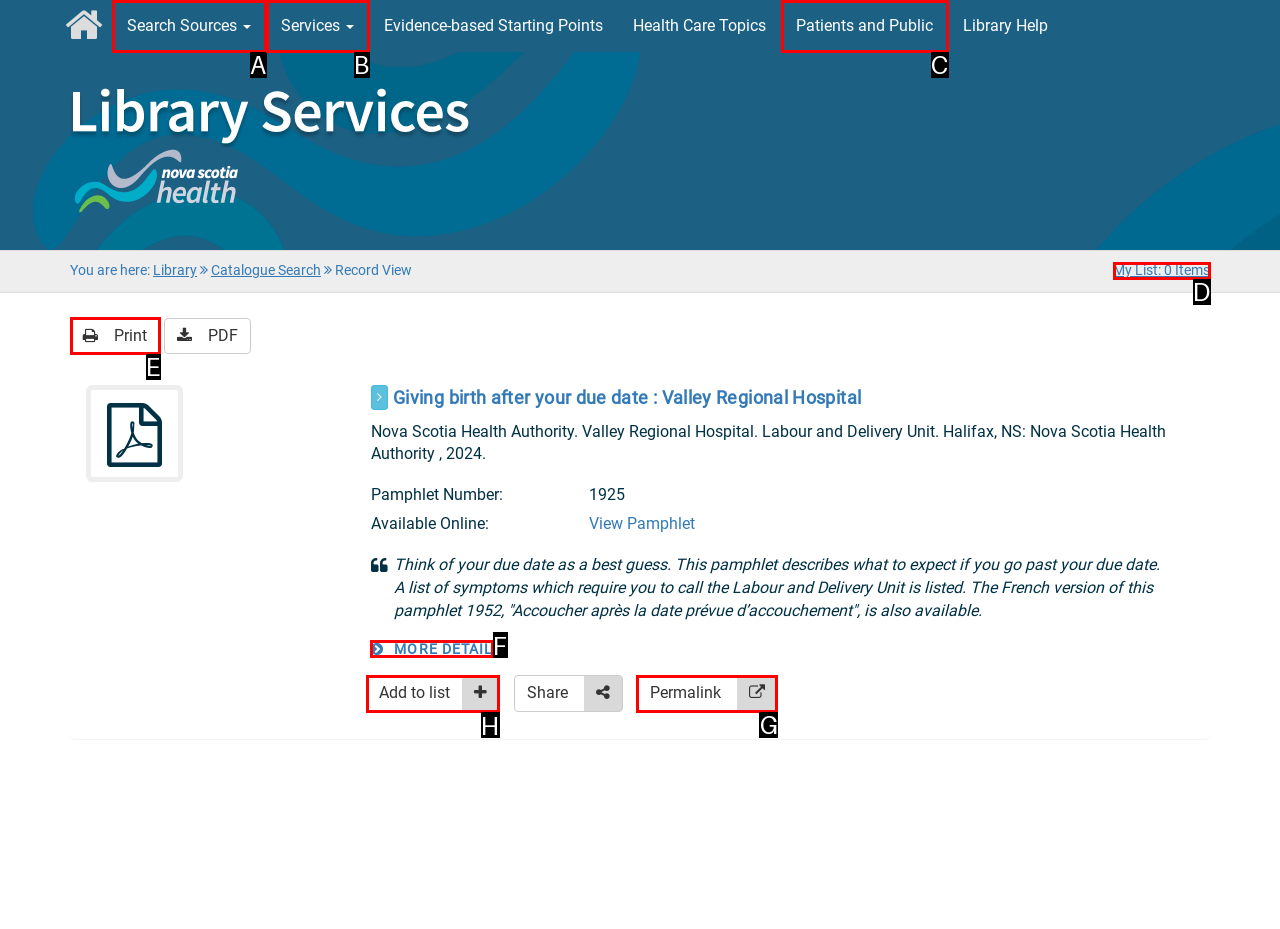Based on the choices marked in the screenshot, which letter represents the correct UI element to perform the task: Add to list?

H